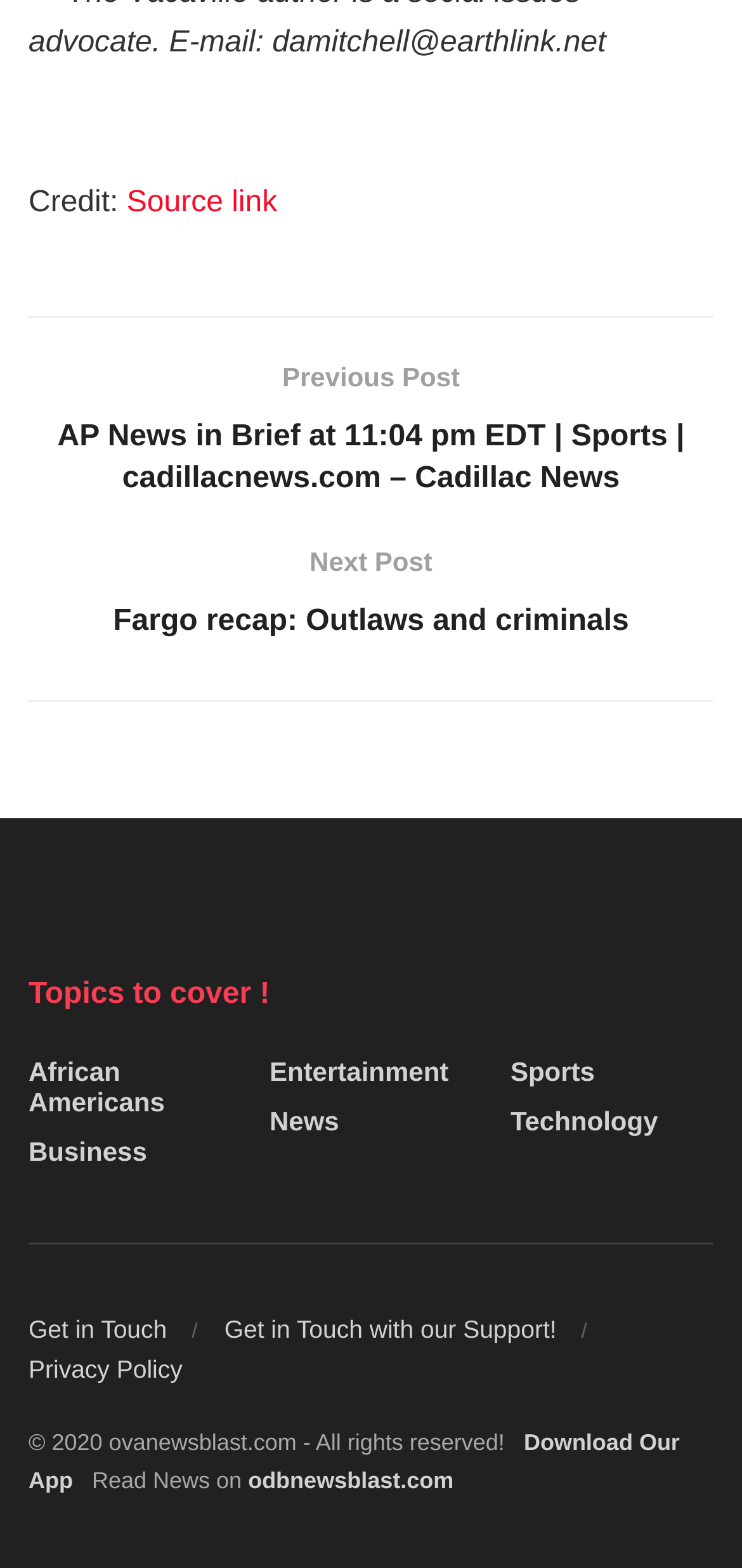How many categories are listed?
Look at the image and provide a detailed response to the question.

I counted the number of link elements under the 'Topics to cover!' heading, which are 'African Americans', 'Business', 'Entertainment', 'News', 'Sports', and 'Technology'. Therefore, there are 6 categories listed.